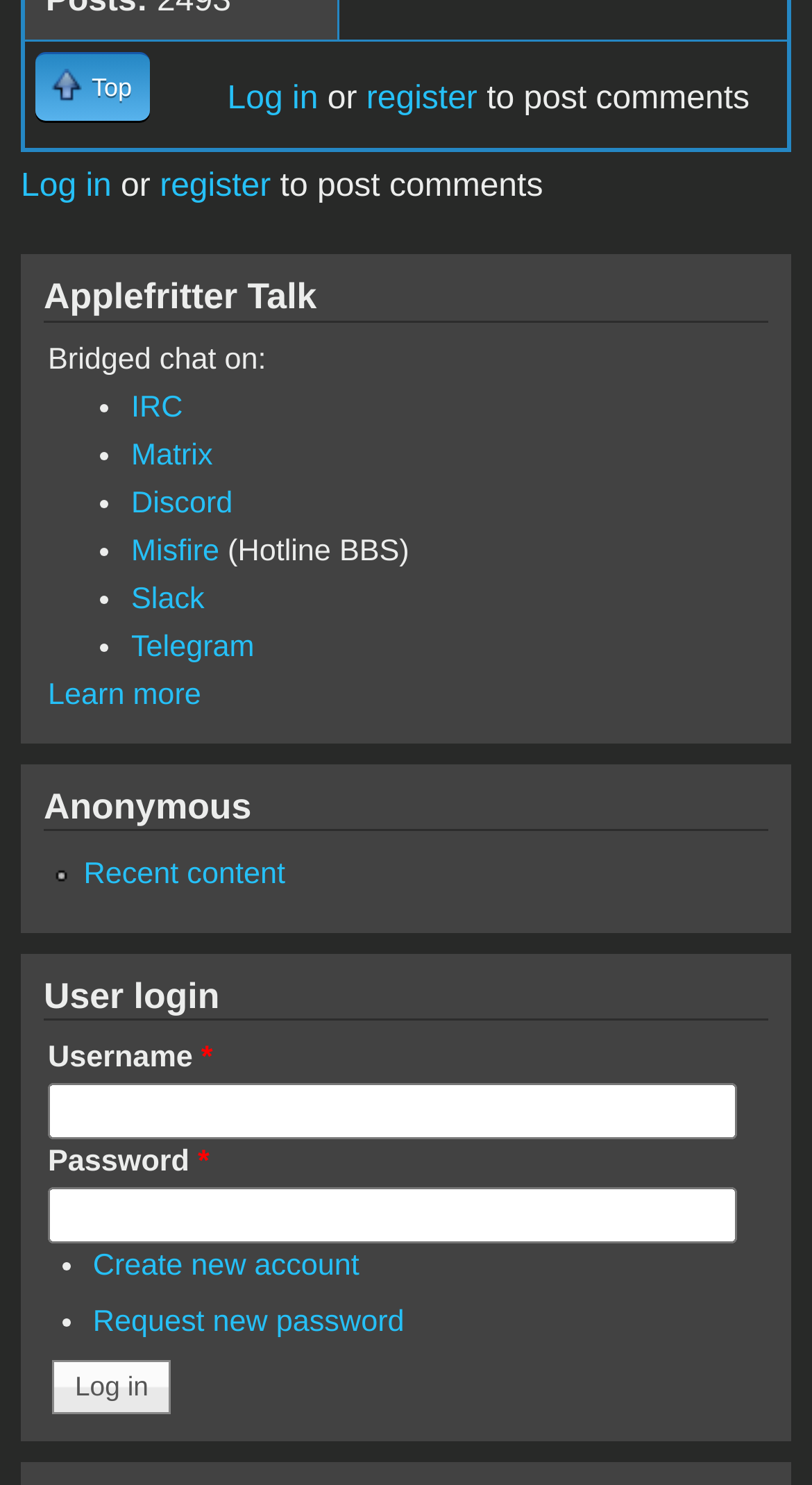What is required to post comments?
Refer to the image and provide a thorough answer to the question.

The webpage mentions 'Log in' and 'register' options, and also states 'to post comments' next to these options. This implies that users need to either log in or register to be able to post comments.